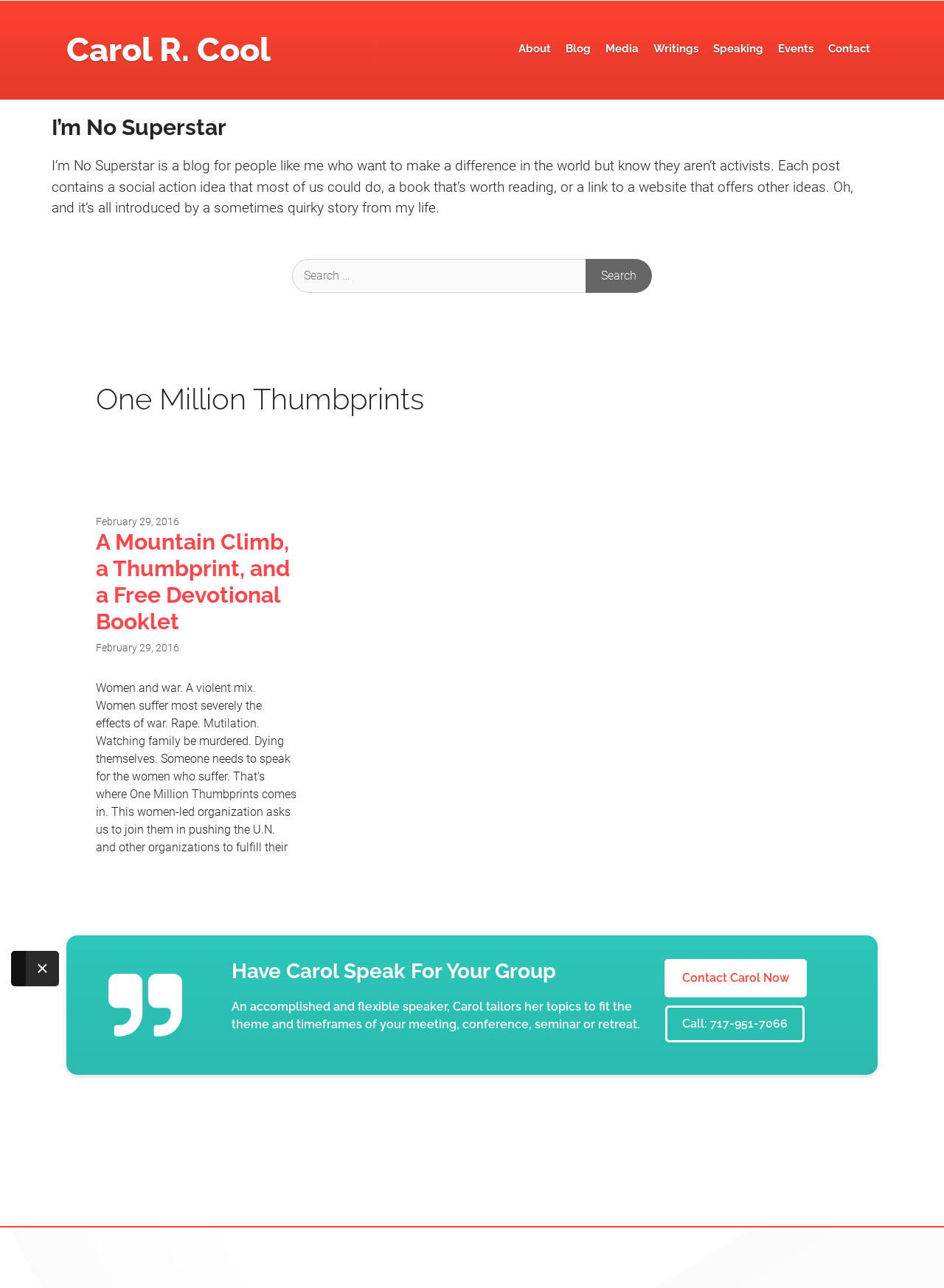Please pinpoint the bounding box coordinates for the region I should click to adhere to this instruction: "Call Carol".

[0.704, 0.78, 0.853, 0.81]